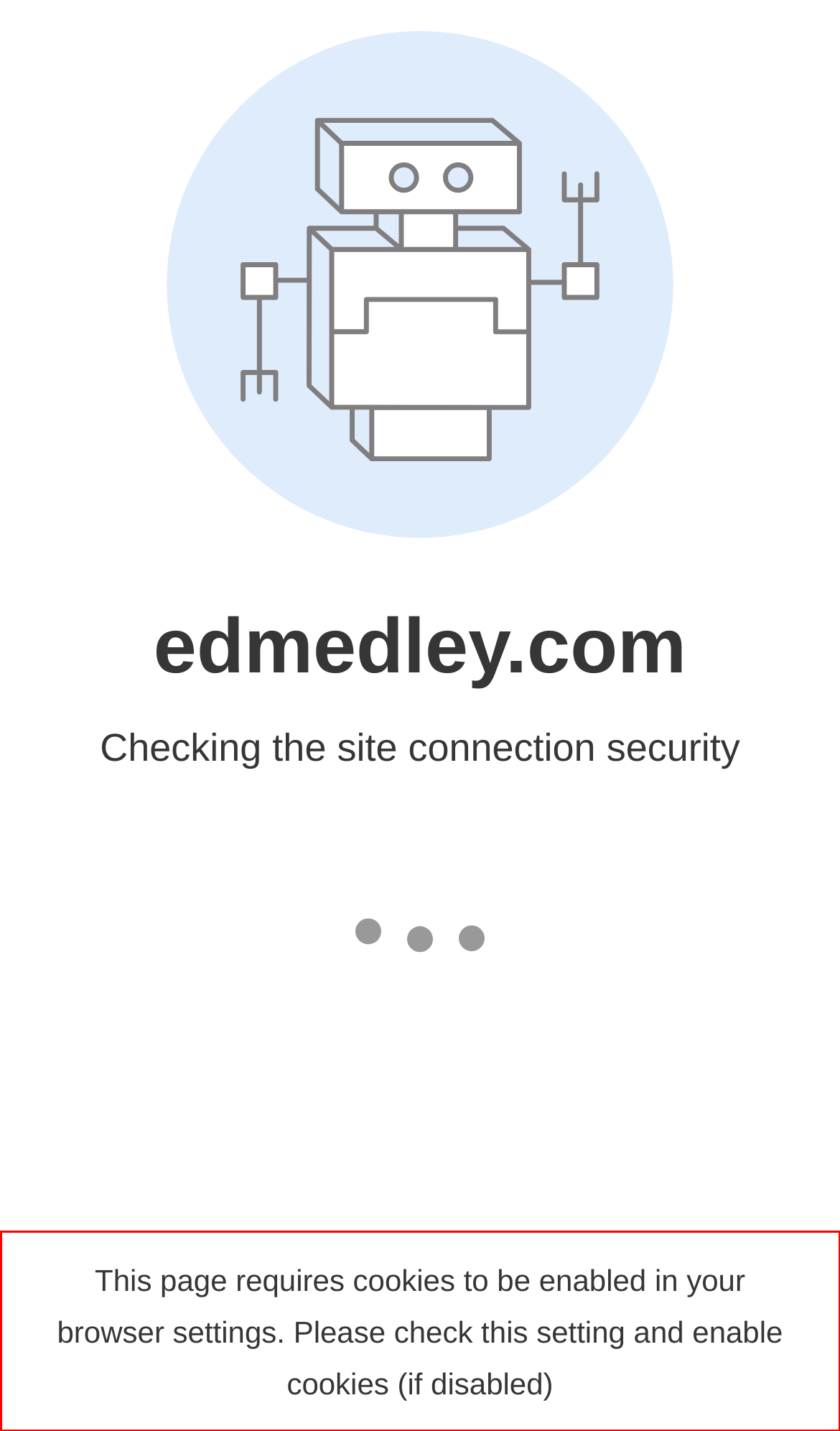Please examine the webpage screenshot containing a red bounding box and use OCR to recognize and output the text inside the red bounding box.

This page requires cookies to be enabled in your browser settings. Please check this setting and enable cookies (if disabled)